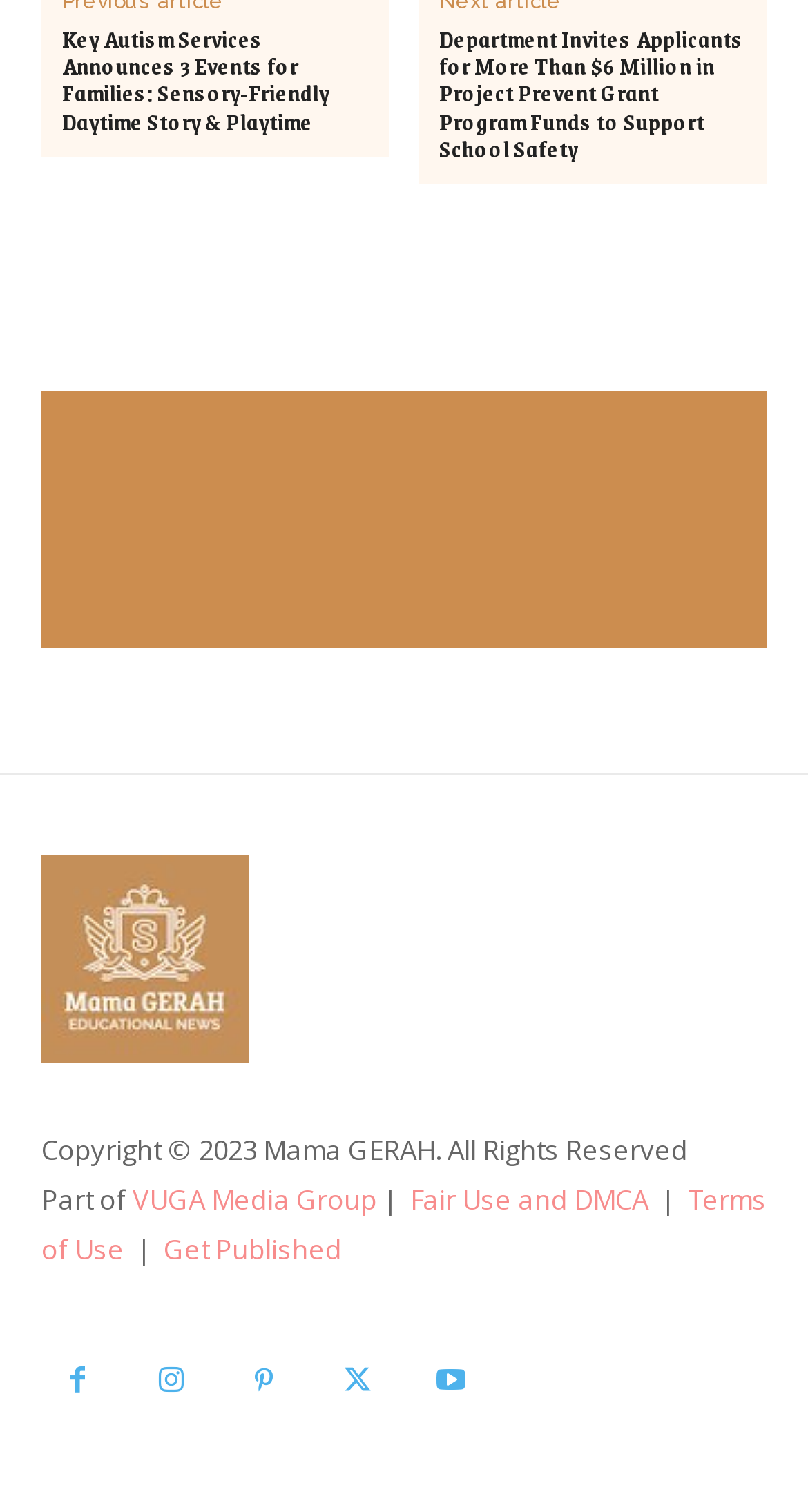Answer the question in a single word or phrase:
What is the name of the media group that Mama GERAH is part of?

VUGA Media Group